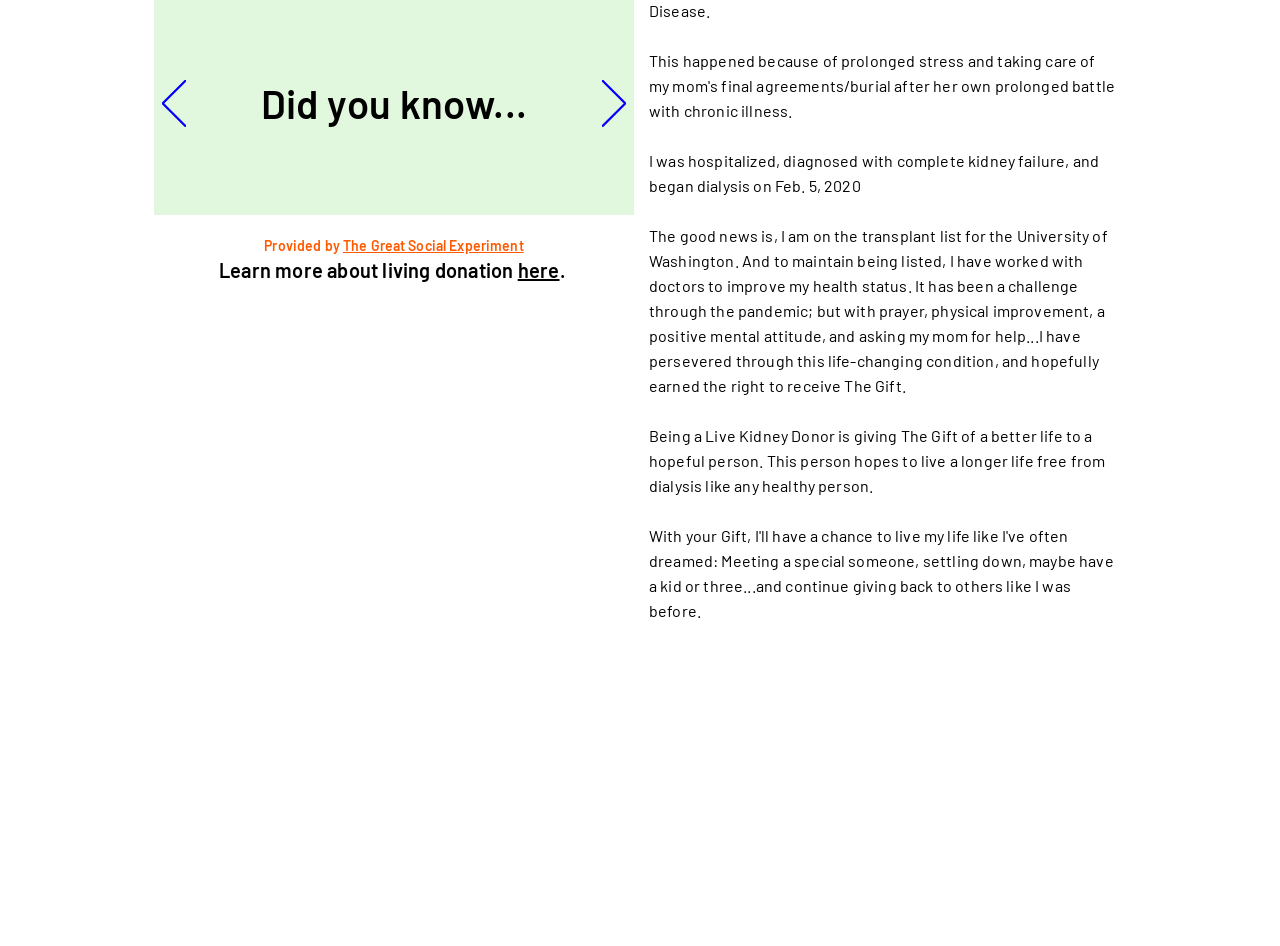Find the bounding box of the element with the following description: "parent_node: Did you know... aria-label="Previous"". The coordinates must be four float numbers between 0 and 1, formatted as [left, top, right, bottom].

[0.127, 0.085, 0.145, 0.137]